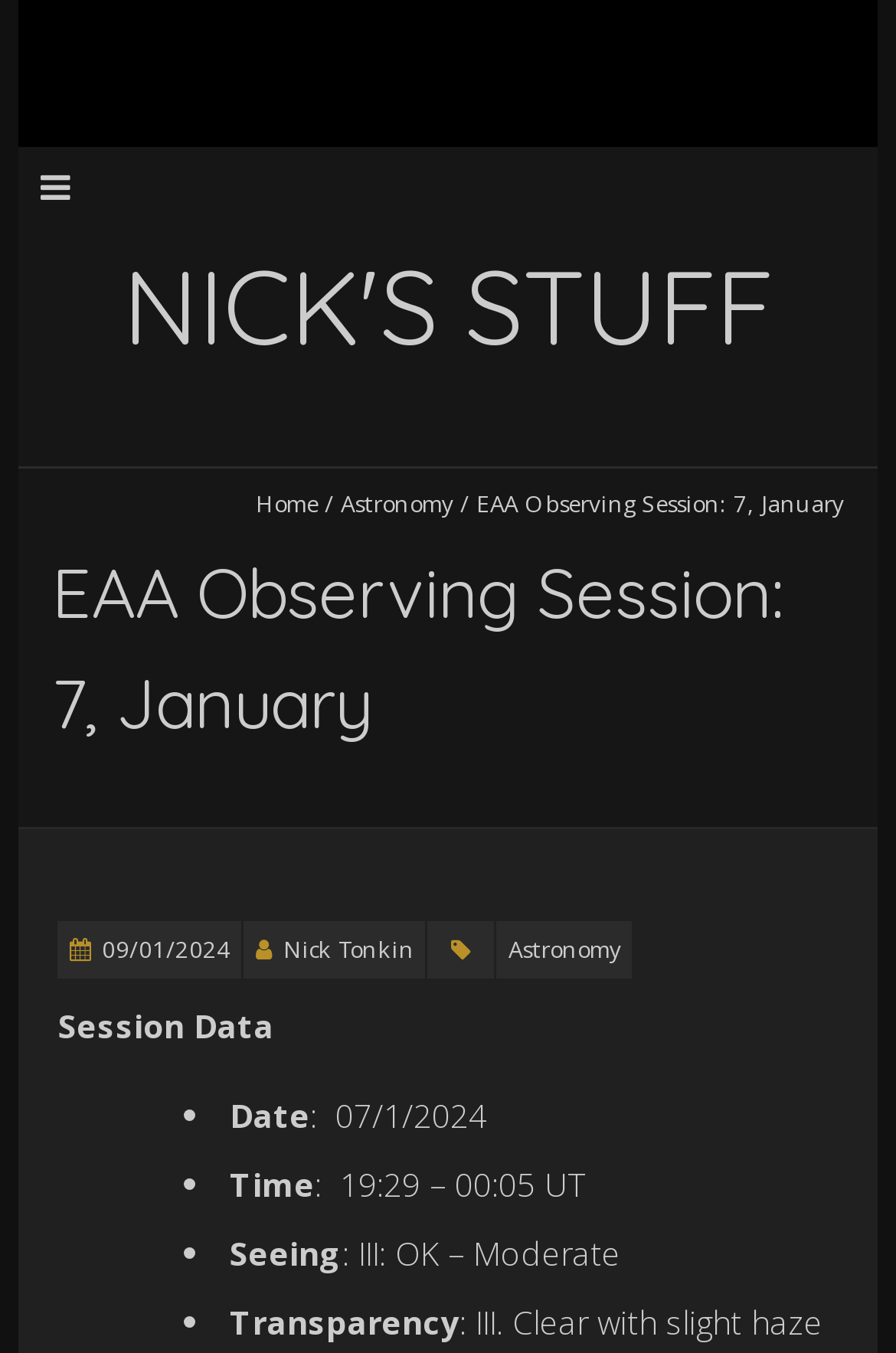Please give a short response to the question using one word or a phrase:
Who is the author of this observing session?

Nick Tonkin